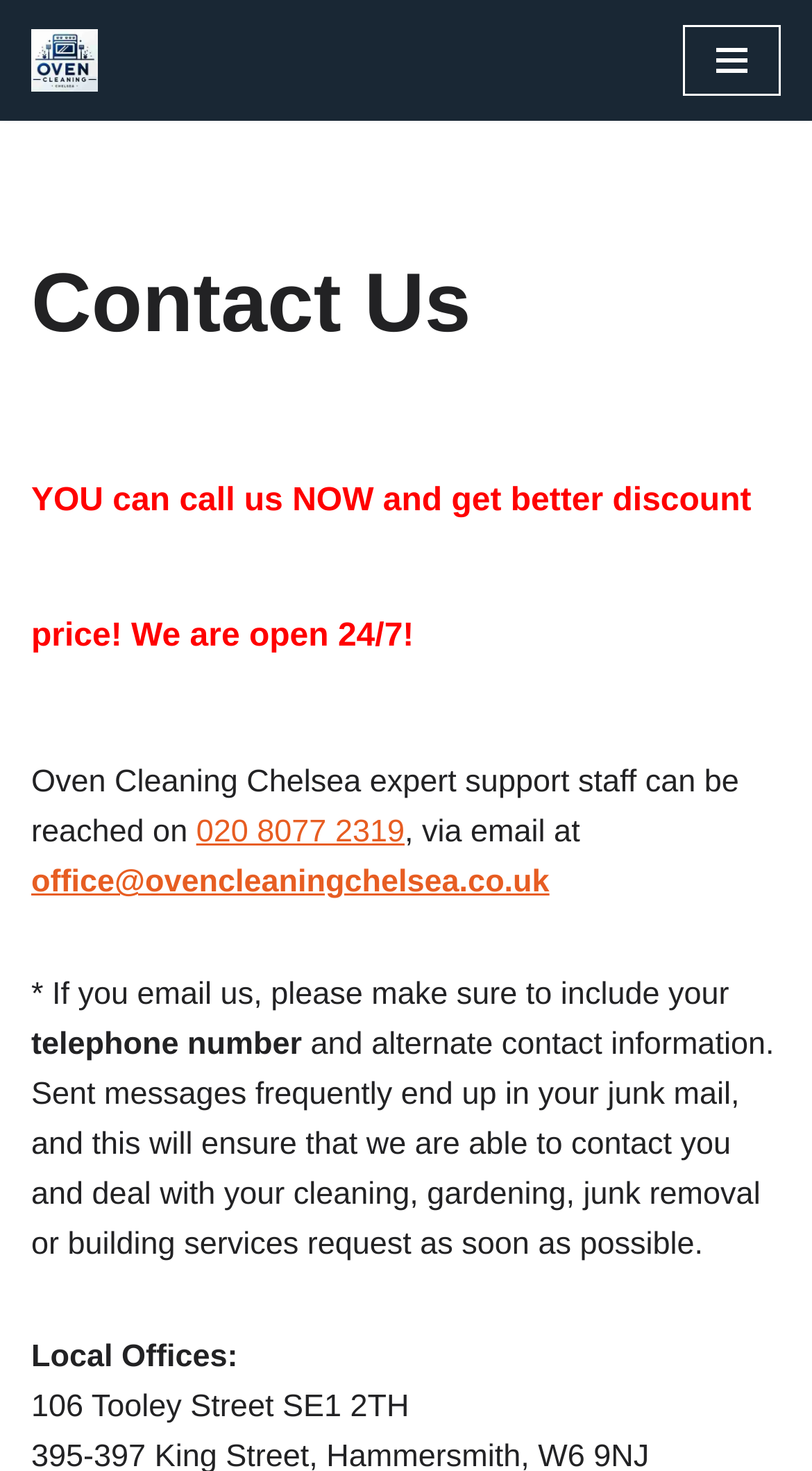What is the purpose of including a telephone number in the email?
Please provide a single word or phrase answer based on the image.

To ensure contact